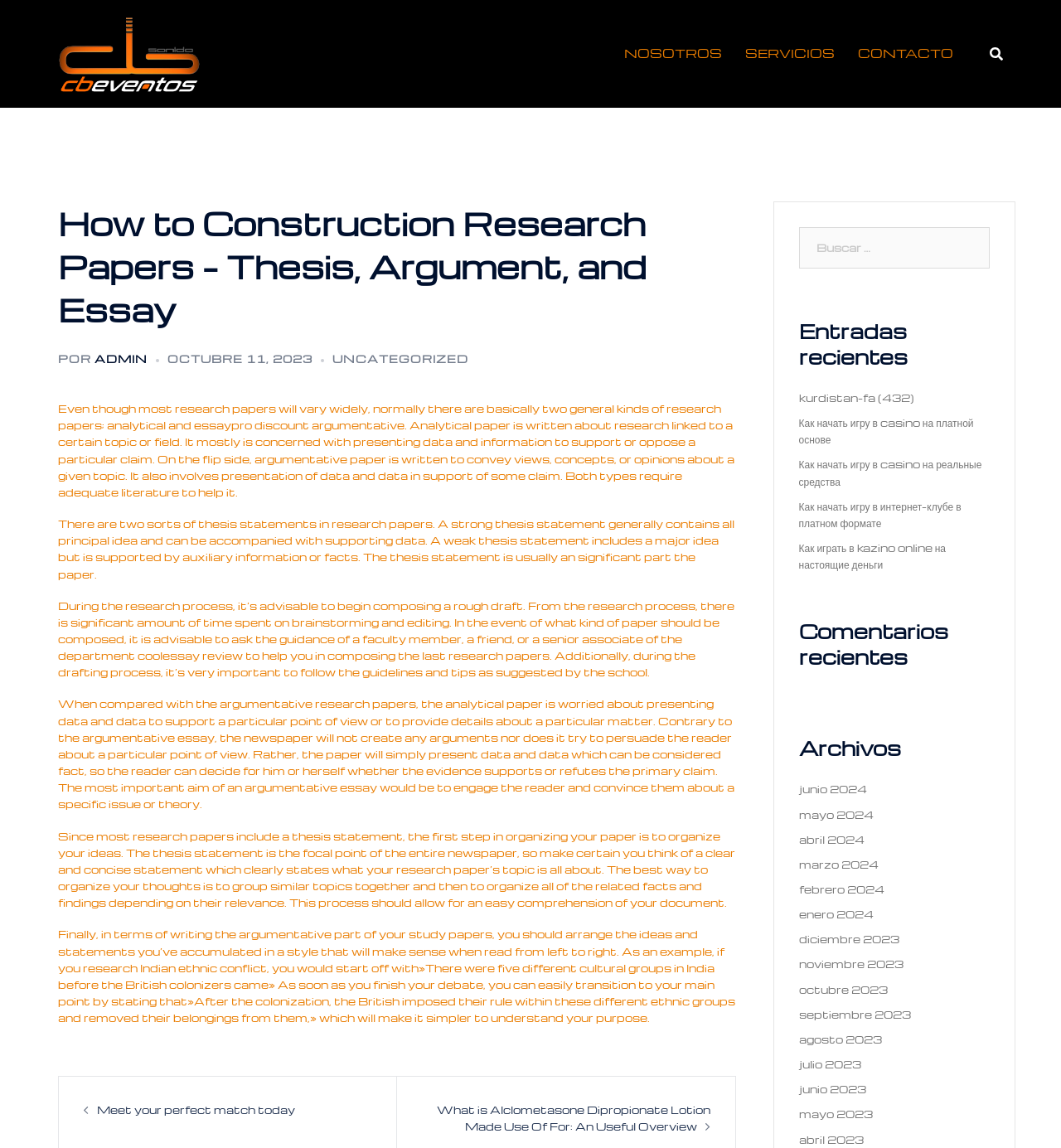Locate the bounding box coordinates of the region to be clicked to comply with the following instruction: "Search for something". The coordinates must be four float numbers between 0 and 1, in the form [left, top, right, bottom].

[0.753, 0.198, 0.933, 0.238]